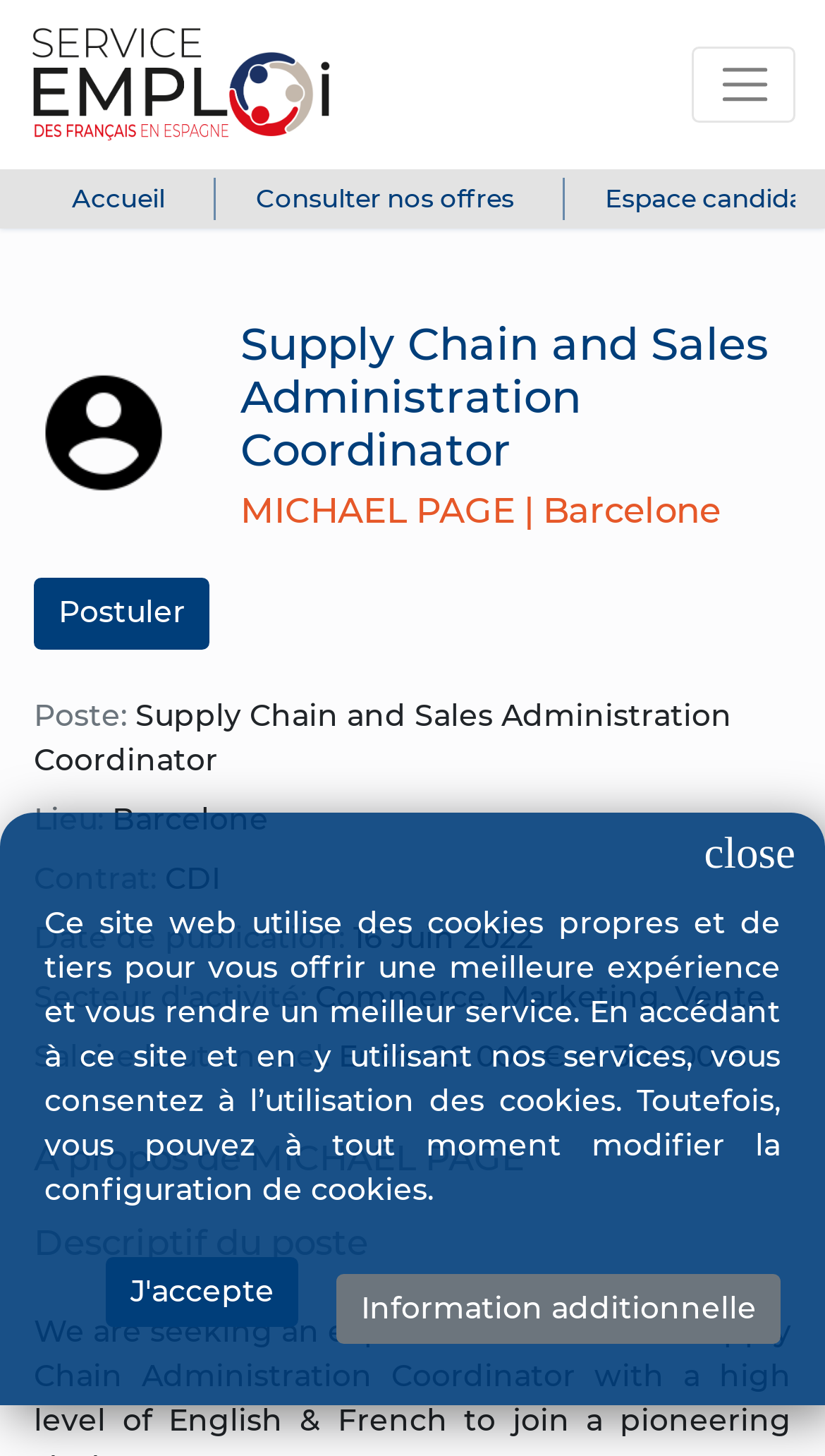Based on the element description Consulter nos offres, identify the bounding box coordinates for the UI element. The coordinates should be in the format (top-left x, top-left y, bottom-right x, bottom-right y) and within the 0 to 1 range.

[0.259, 0.116, 0.674, 0.157]